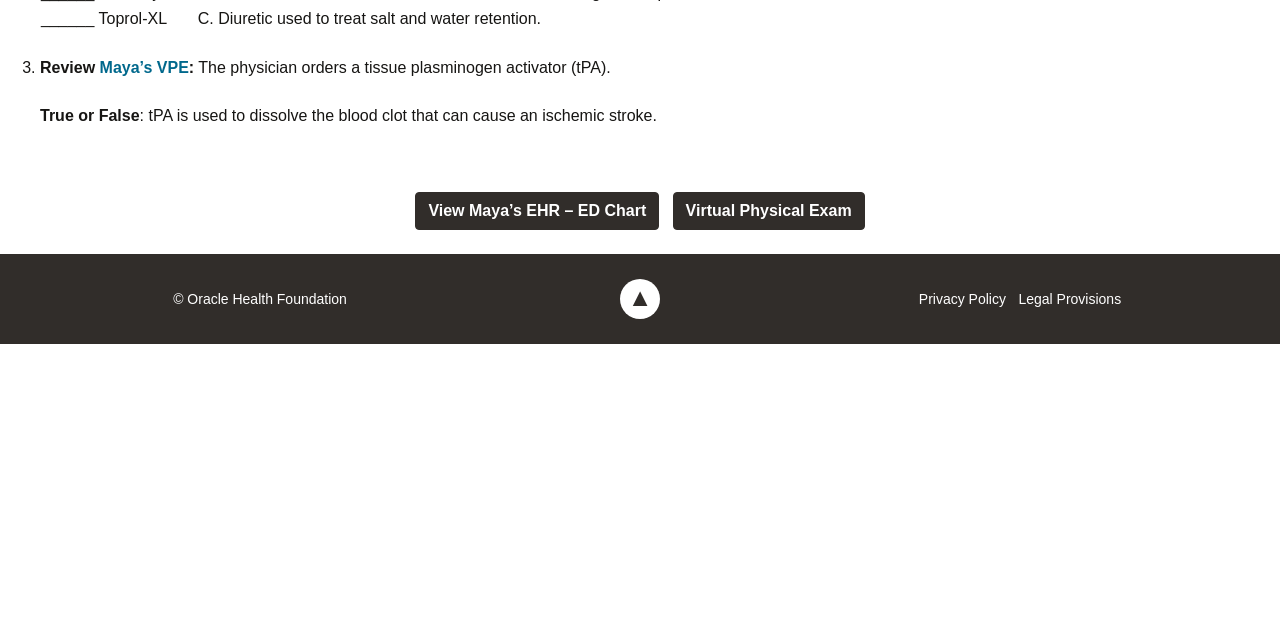Refer to the element description Legal Provisions and identify the corresponding bounding box in the screenshot. Format the coordinates as (top-left x, top-left y, bottom-right x, bottom-right y) with values in the range of 0 to 1.

[0.796, 0.455, 0.876, 0.48]